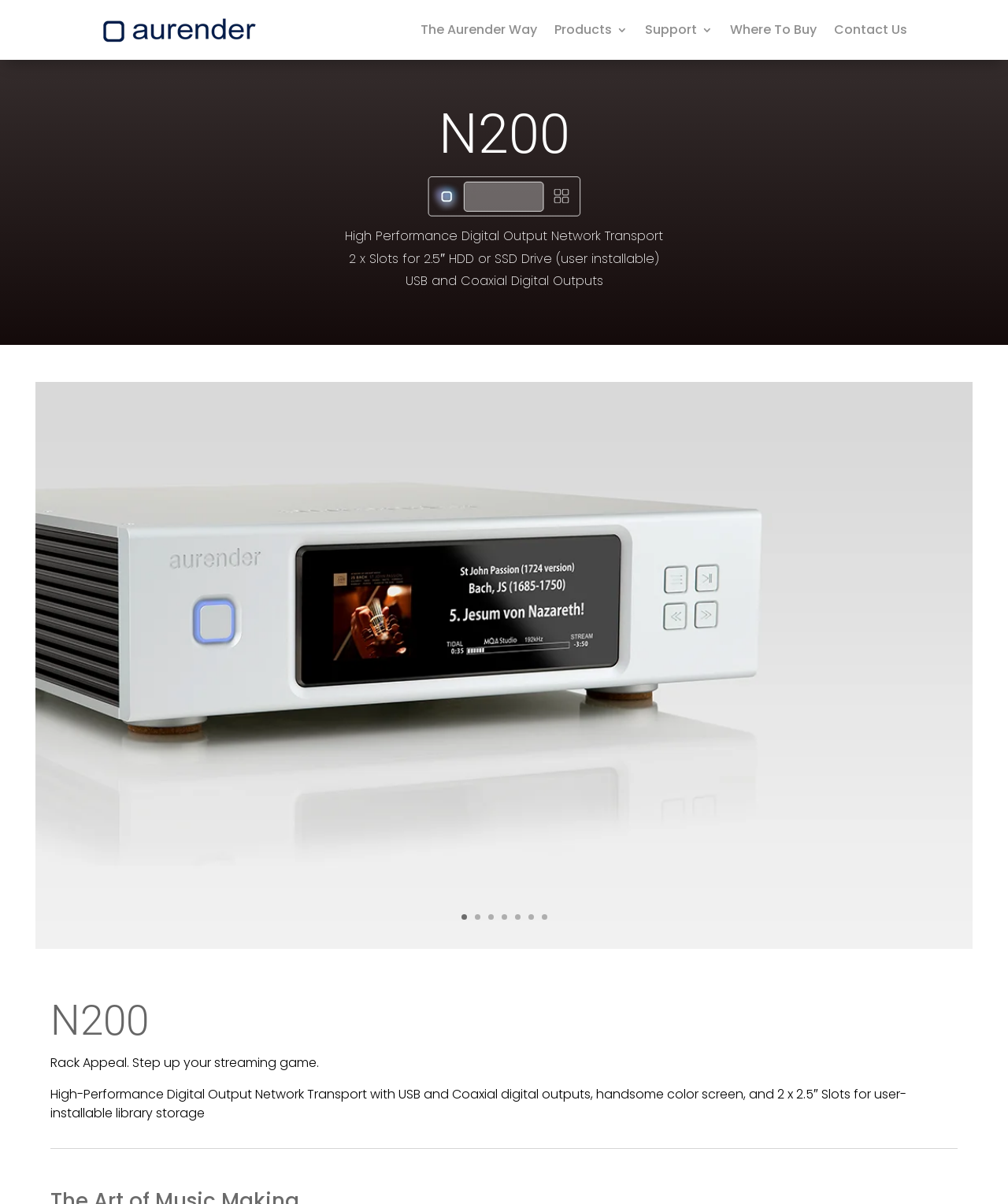How many links are available at the bottom of the webpage?
Provide a concise answer using a single word or phrase based on the image.

7